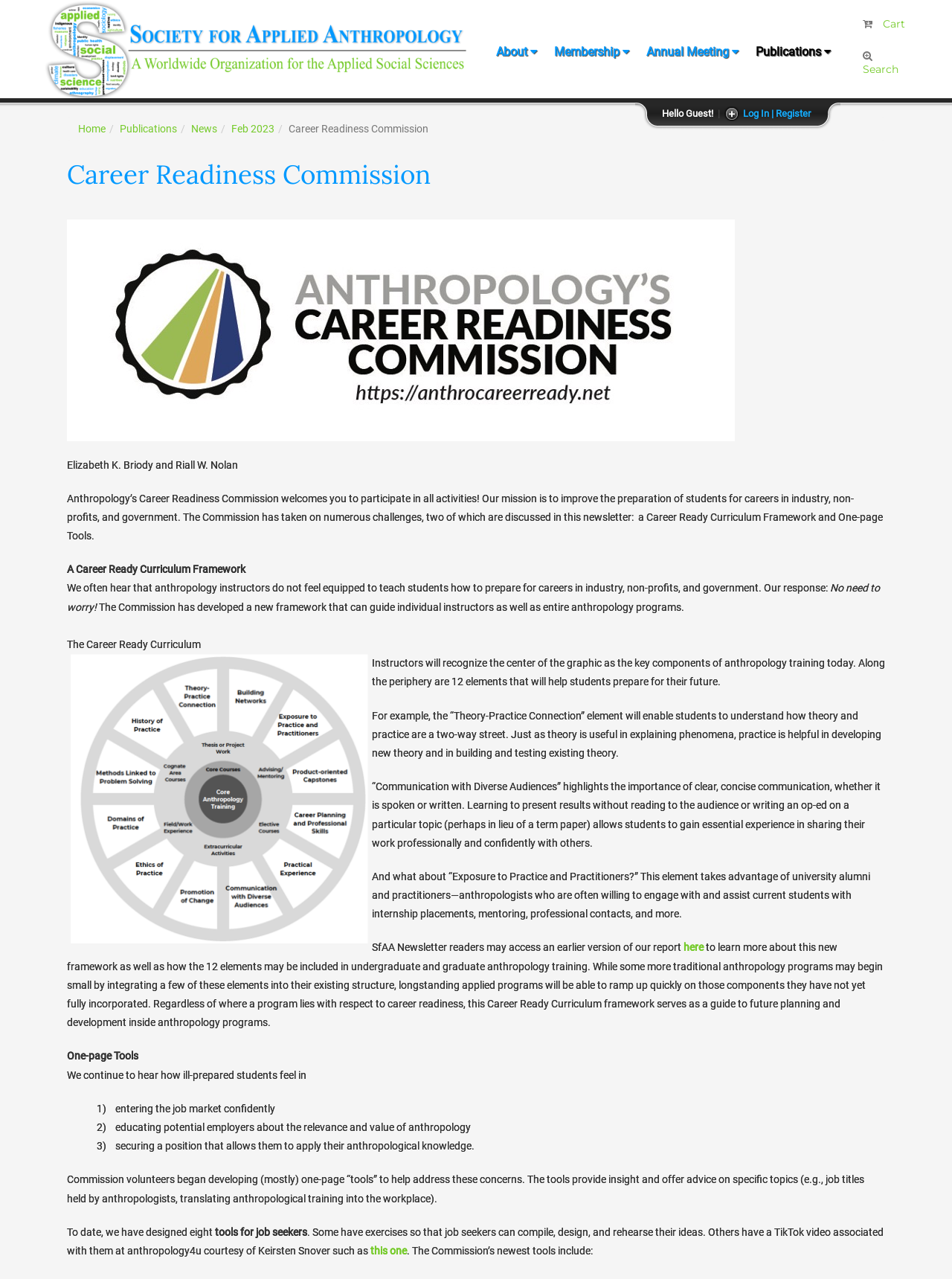Please locate the bounding box coordinates of the element that should be clicked to complete the given instruction: "View the 'CRC 1.jpg' image".

[0.07, 0.253, 0.772, 0.262]